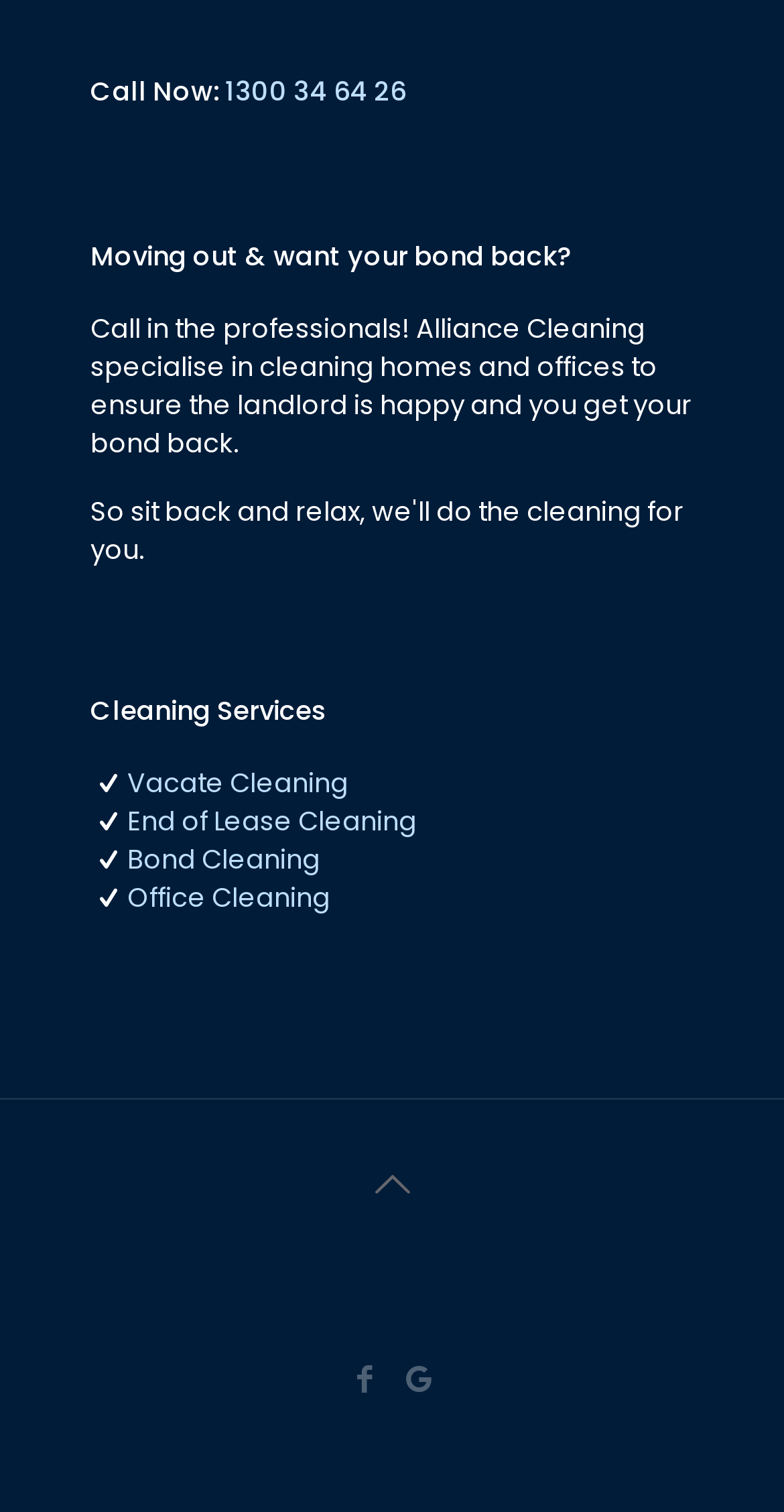Based on the image, give a detailed response to the question: Who designed the website?

The website designer's name can be found at the bottom of the webpage, where it says 'Digital HQ Website Designers Perth WA' with a link to their website.